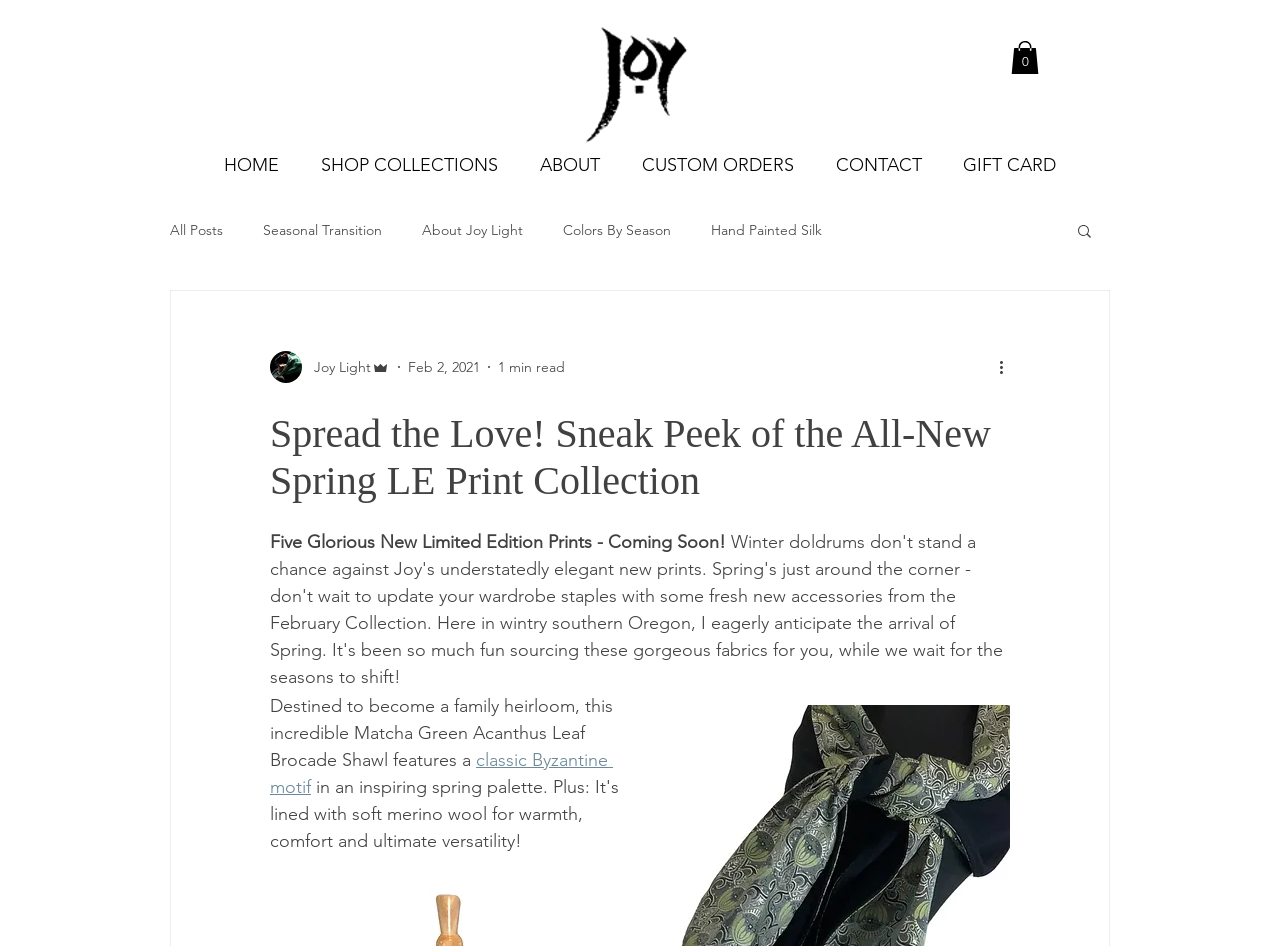Using the details in the image, give a detailed response to the question below:
How many items are in the cart?

The cart button on the top right corner of the webpage shows 'Cart with 0 items', indicating that there are no items in the cart.